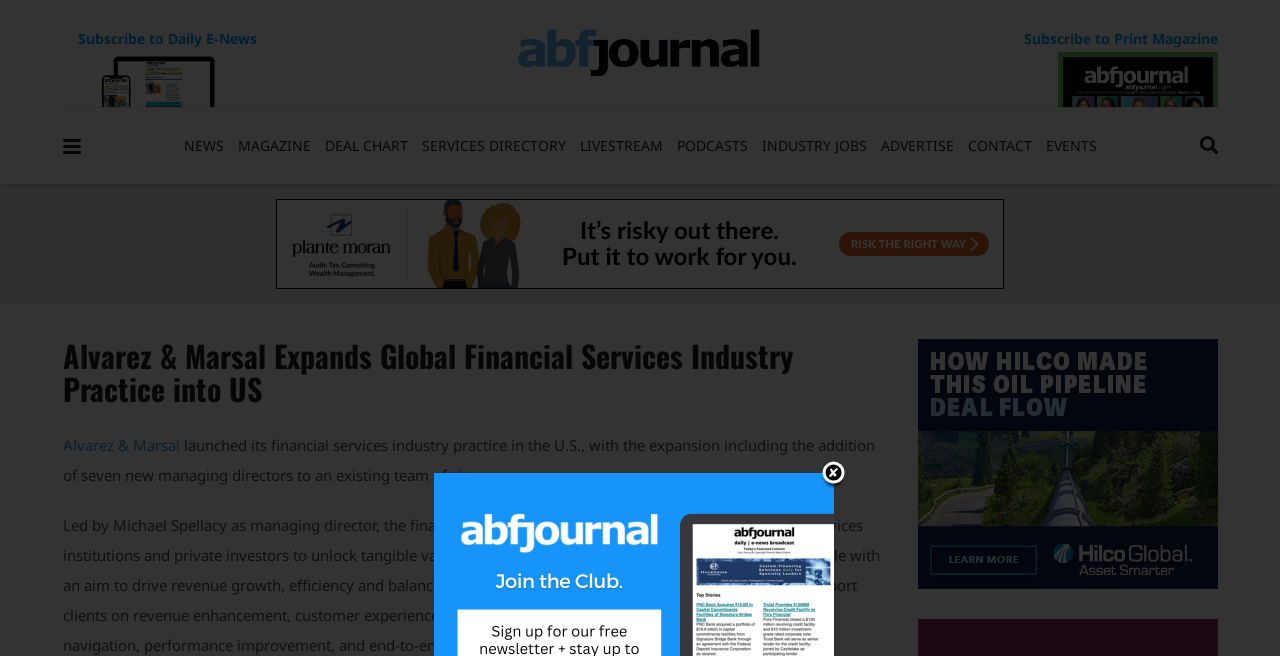Find the bounding box coordinates for the UI element that matches this description: "tags".

None